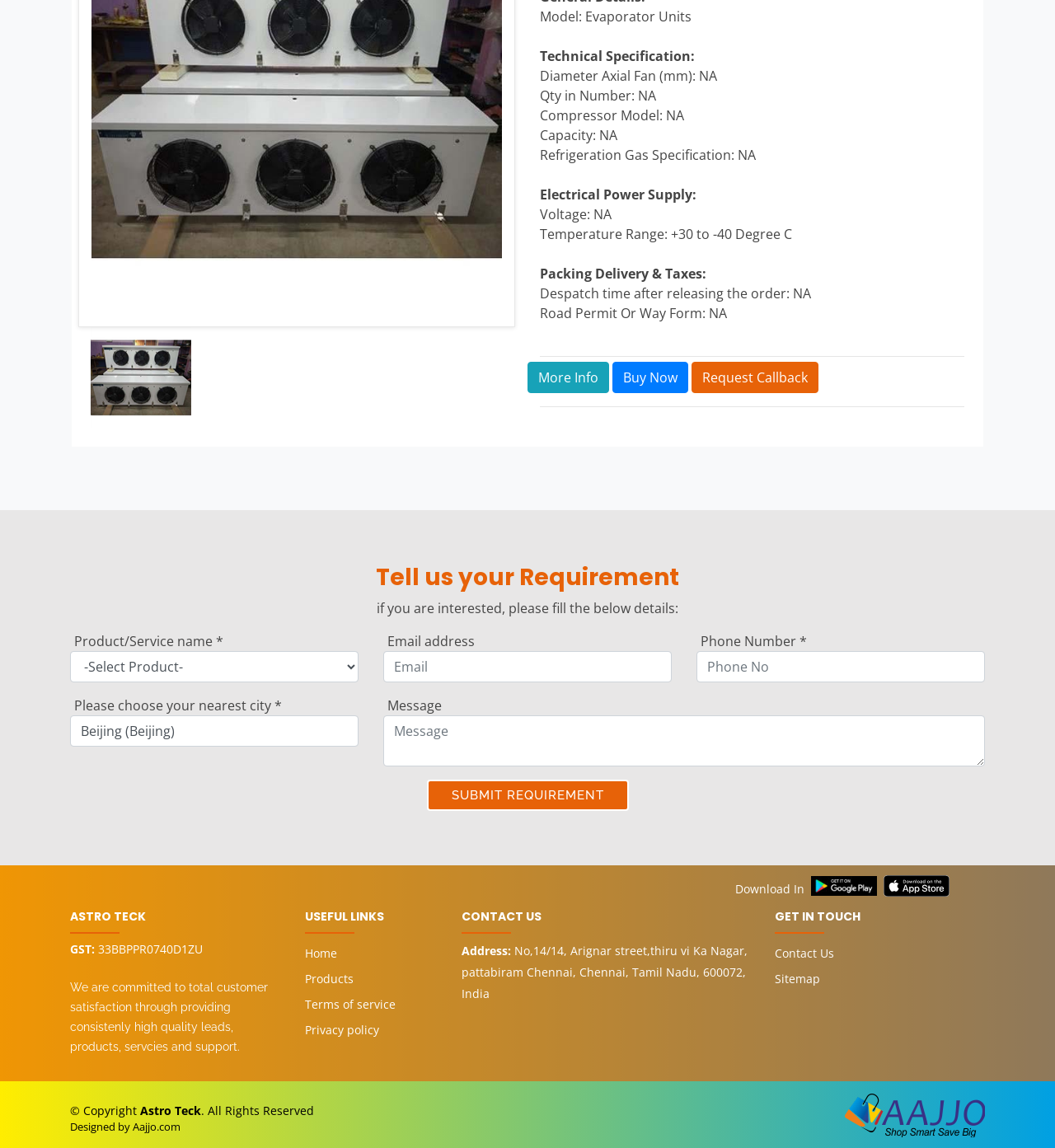Utilize the details in the image to thoroughly answer the following question: What is the purpose of the 'Request Callback' button?

The 'Request Callback' button is located below the product specifications, and it is likely that clicking this button will allow the user to request a callback from the seller or customer support.